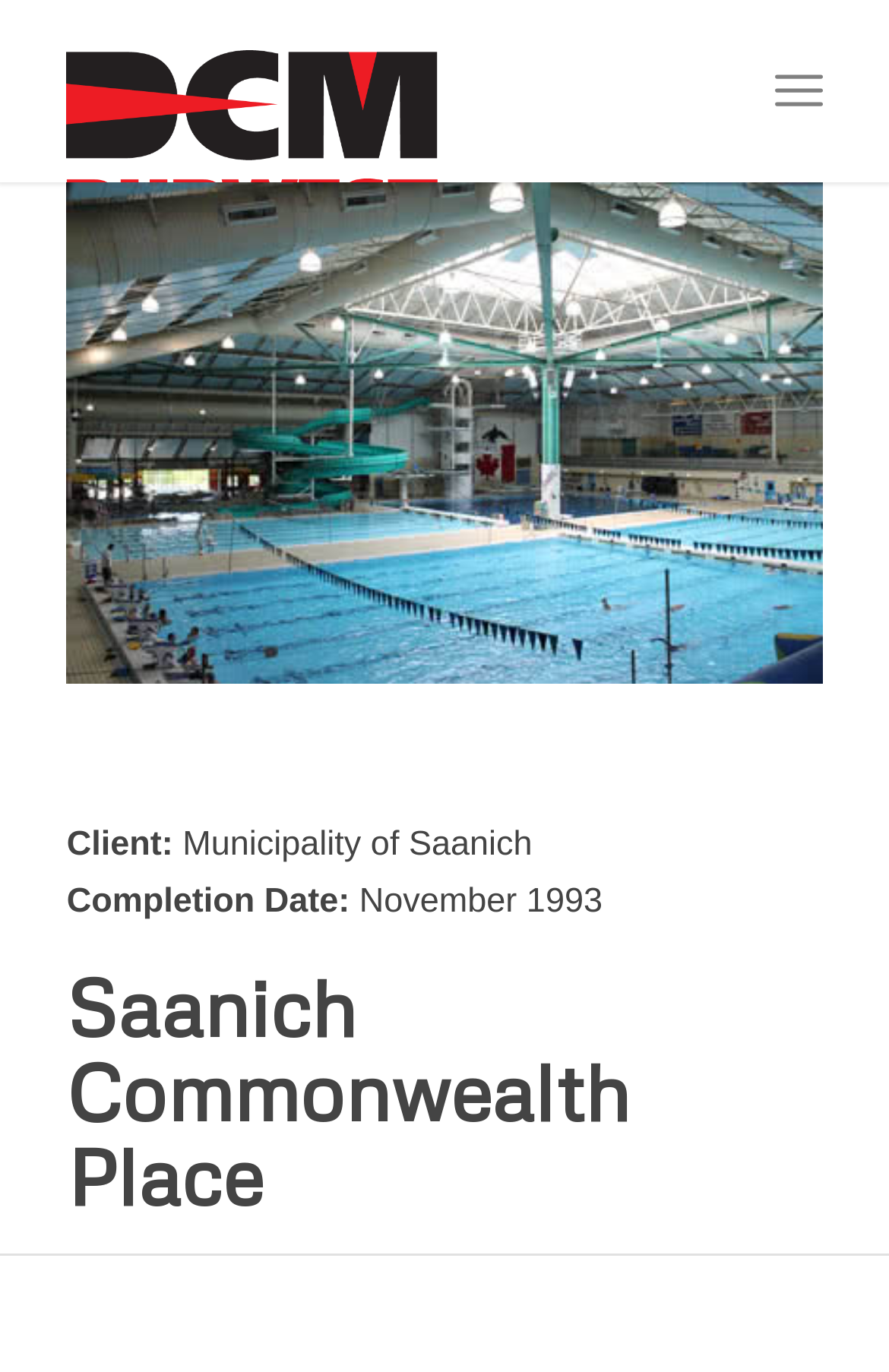Extract the bounding box coordinates of the UI element described by: "Menu Menu". The coordinates should include four float numbers ranging from 0 to 1, e.g., [left, top, right, bottom].

[0.871, 0.027, 0.925, 0.106]